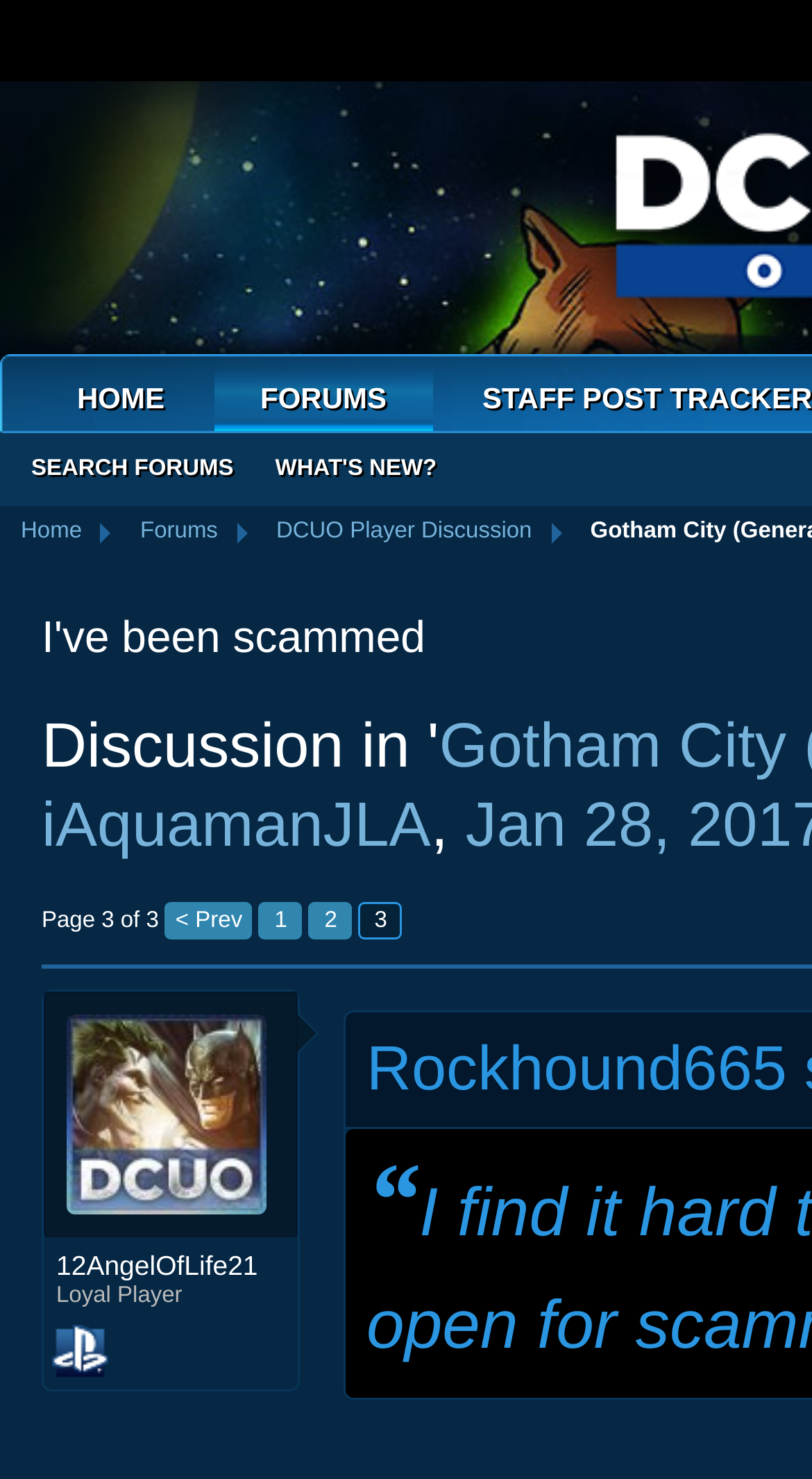Determine the bounding box coordinates of the element's region needed to click to follow the instruction: "view previous page". Provide these coordinates as four float numbers between 0 and 1, formatted as [left, top, right, bottom].

[0.203, 0.61, 0.311, 0.636]